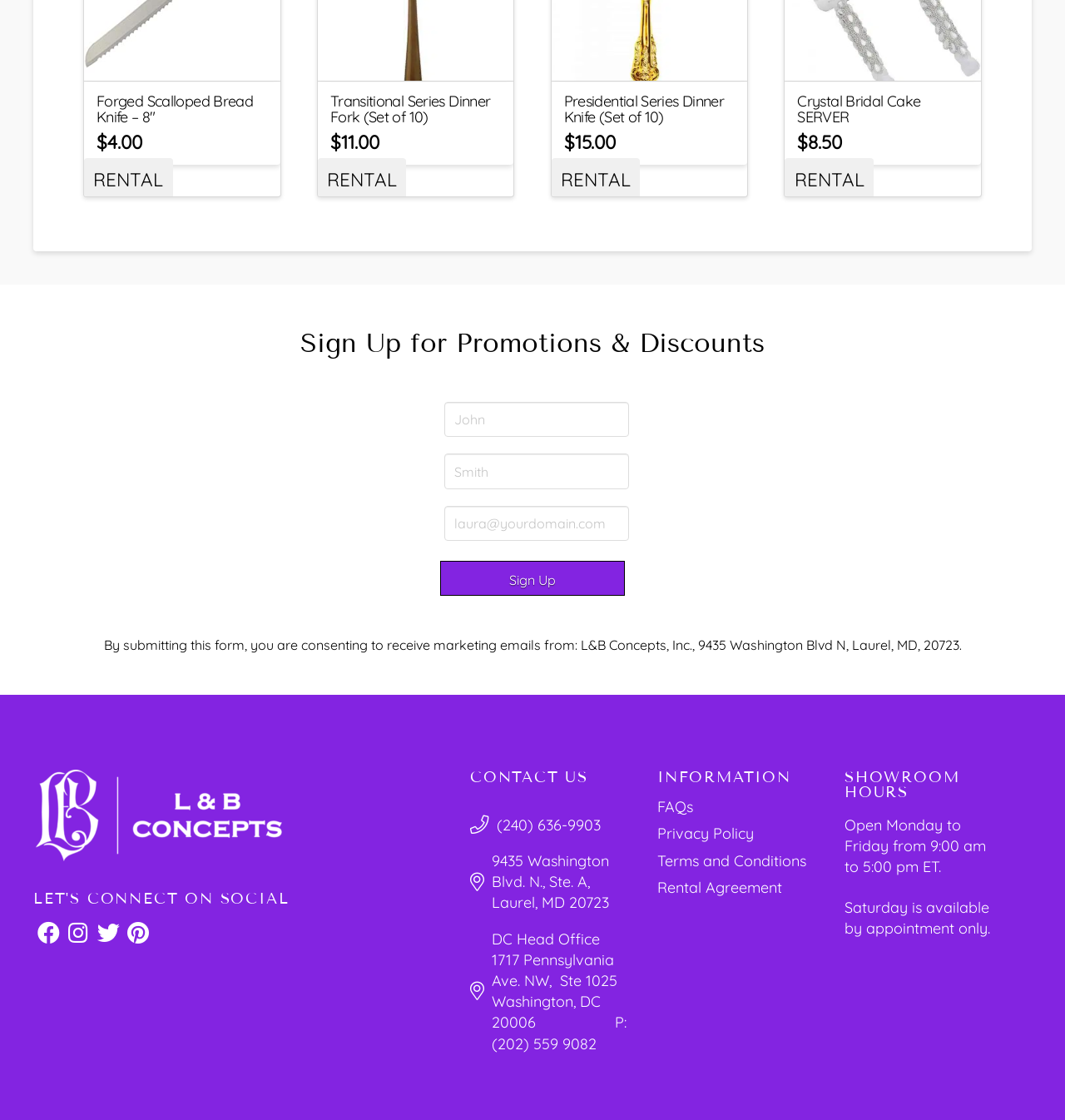Bounding box coordinates are to be given in the format (top-left x, top-left y, bottom-right x, bottom-right y). All values must be floating point numbers between 0 and 1. Provide the bounding box coordinate for the UI element described as: Crystal Bridal Cake SERVER

[0.749, 0.082, 0.864, 0.113]